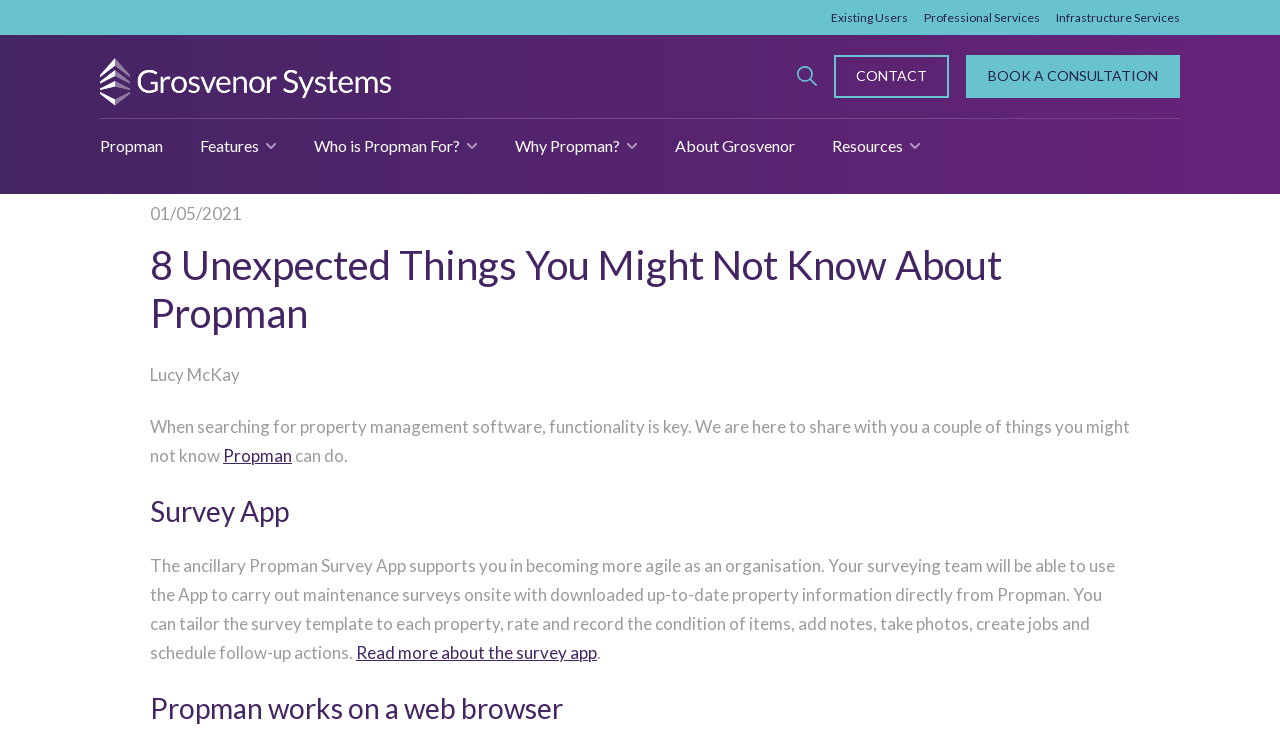What can users do with the Propman software?
Based on the visual content, answer with a single word or a brief phrase.

Manage properties